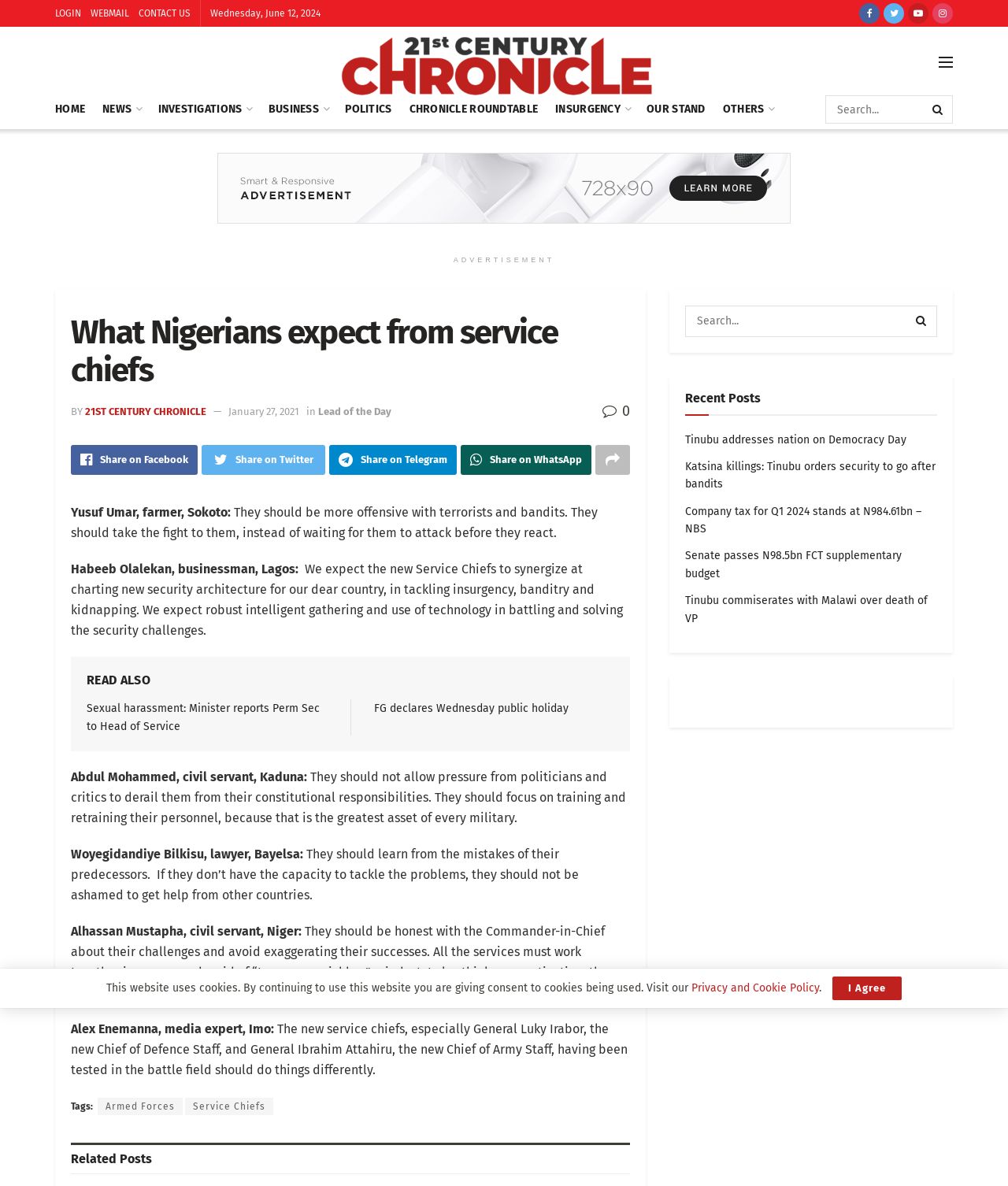Determine the bounding box coordinates of the UI element that matches the following description: "alt="21st CENTURY CHRONICLE"". The coordinates should be four float numbers between 0 and 1 in the format [left, top, right, bottom].

[0.335, 0.005, 0.651, 0.1]